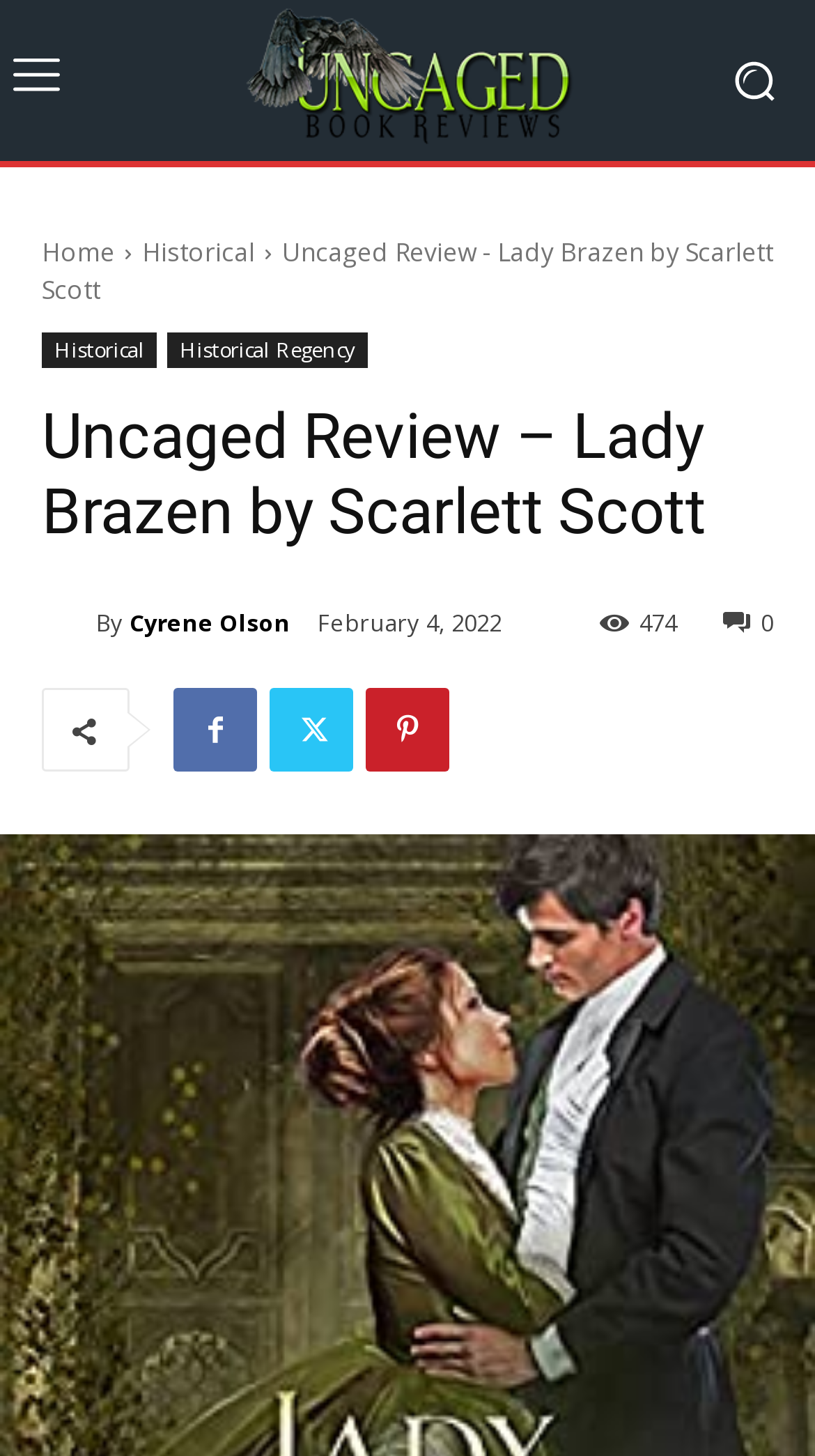Find and generate the main title of the webpage.

Uncaged Review – Lady Brazen by Scarlett Scott